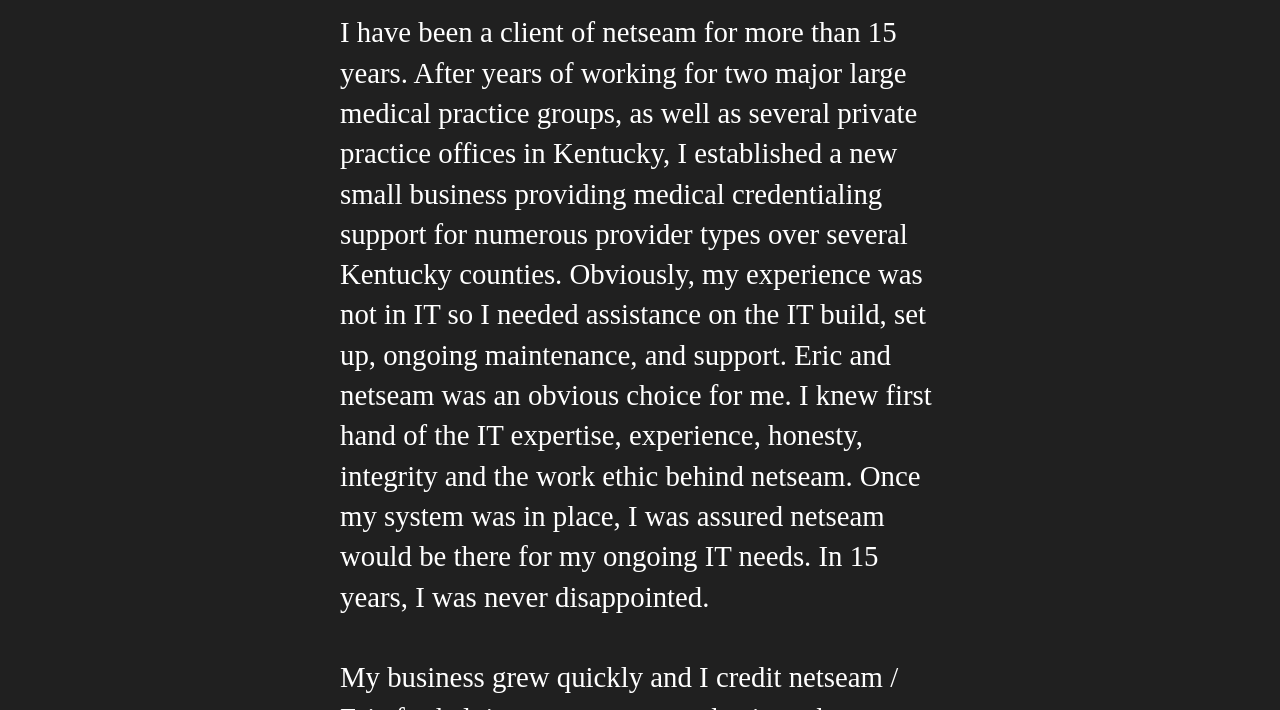What is the outcome of the author's business after using netseam's services?
Carefully examine the image and provide a detailed answer to the question.

The text states 'My business grew quickly and I credit netseam' indicating that the author's business experienced rapid growth after using netseam's IT services.